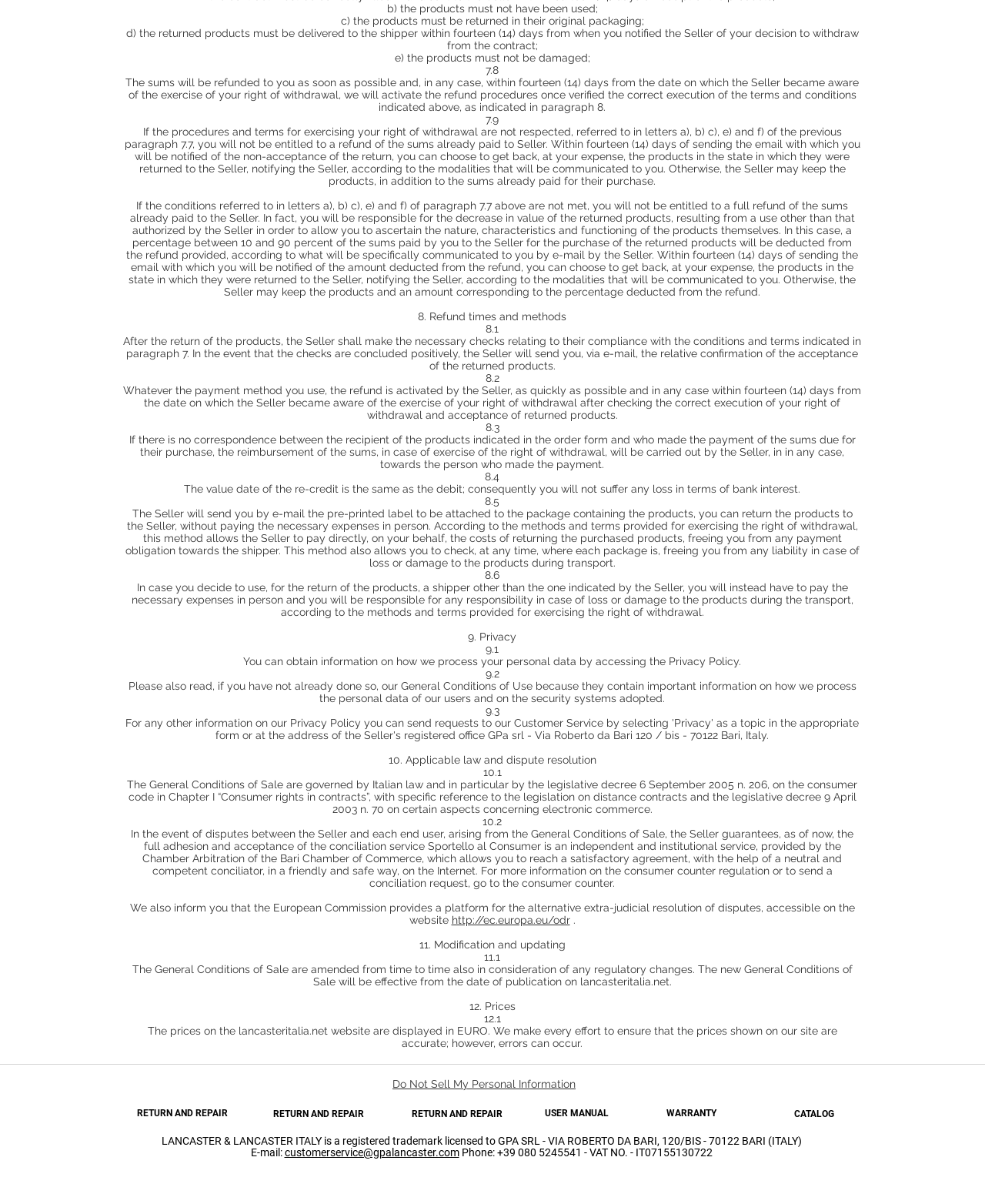Carefully observe the image and respond to the question with a detailed answer:
How to get a refund?

To get a refund, the user needs to send an email to the Seller, and then the Seller will activate the refund procedures once verified the correct execution of the terms and conditions indicated in paragraph 7.